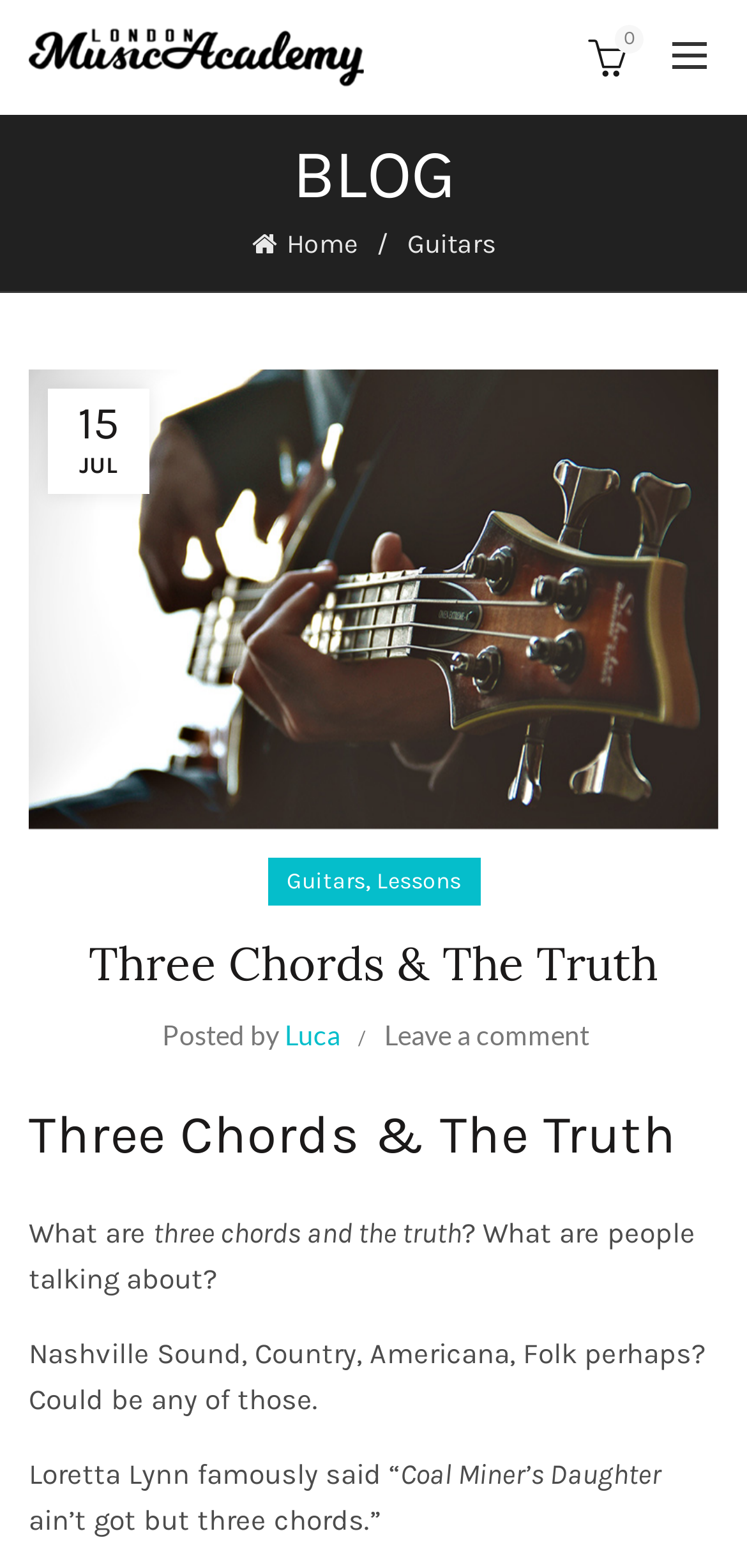Please identify the bounding box coordinates of the region to click in order to complete the given instruction: "Click on the London Music Academy link". The coordinates should be four float numbers between 0 and 1, i.e., [left, top, right, bottom].

[0.038, 0.025, 0.487, 0.046]